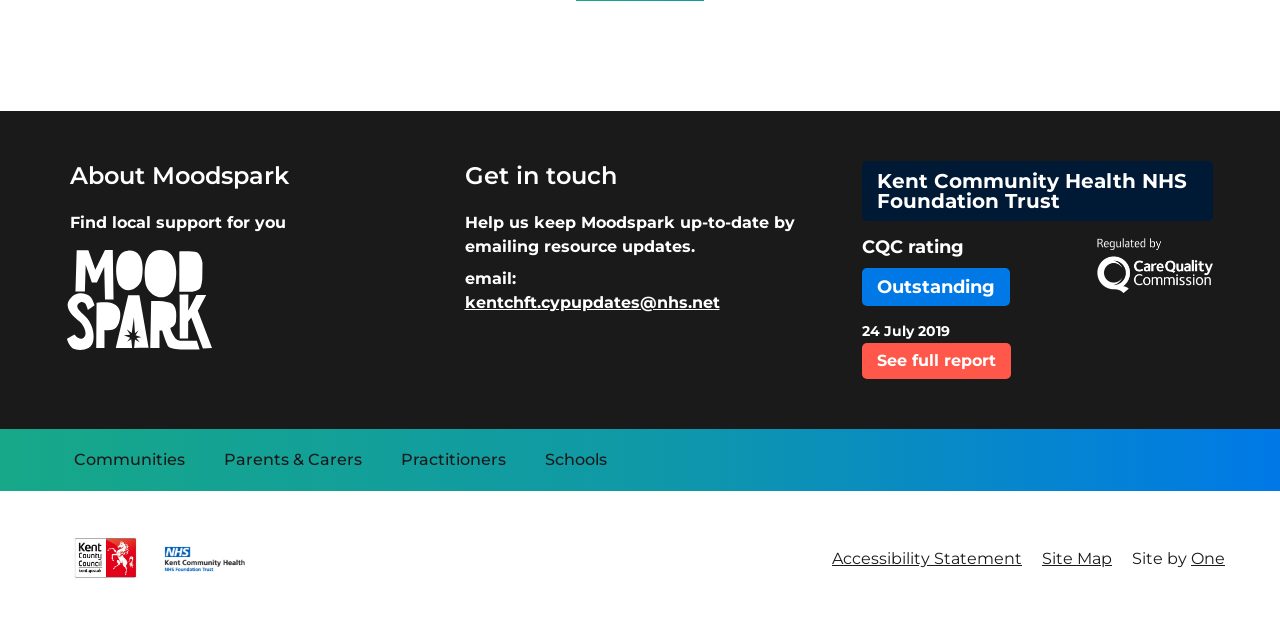Identify the bounding box coordinates of the region I need to click to complete this instruction: "Find local support for you".

[0.054, 0.338, 0.326, 0.376]